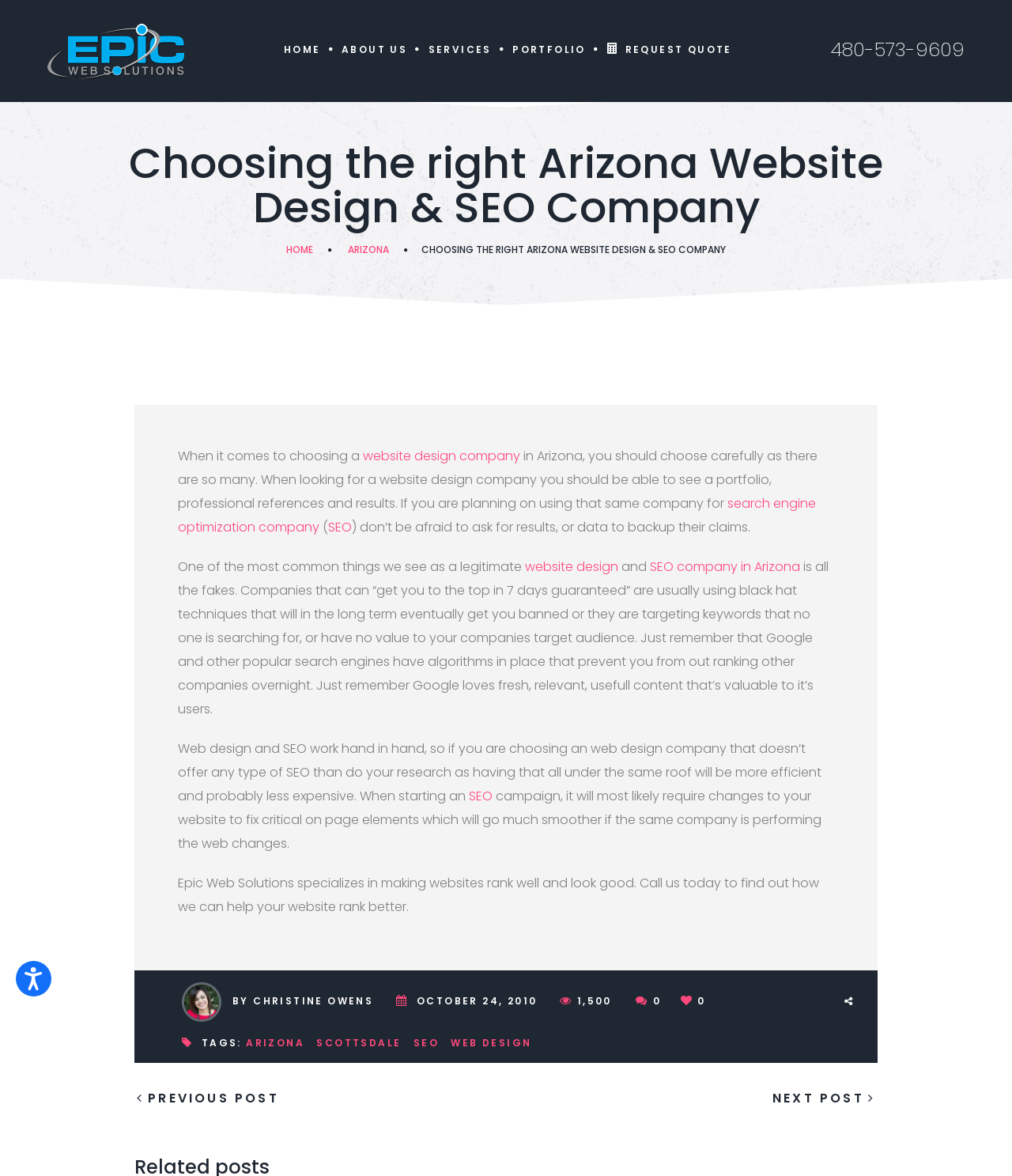Using the information from the screenshot, answer the following question thoroughly:
How many links are in the main menu?

The main menu has links to 'HOME', 'ABOUT US', 'SERVICES', 'PORTFOLIO', 'REQUEST QUOTE', and other pages, totaling 6 links.